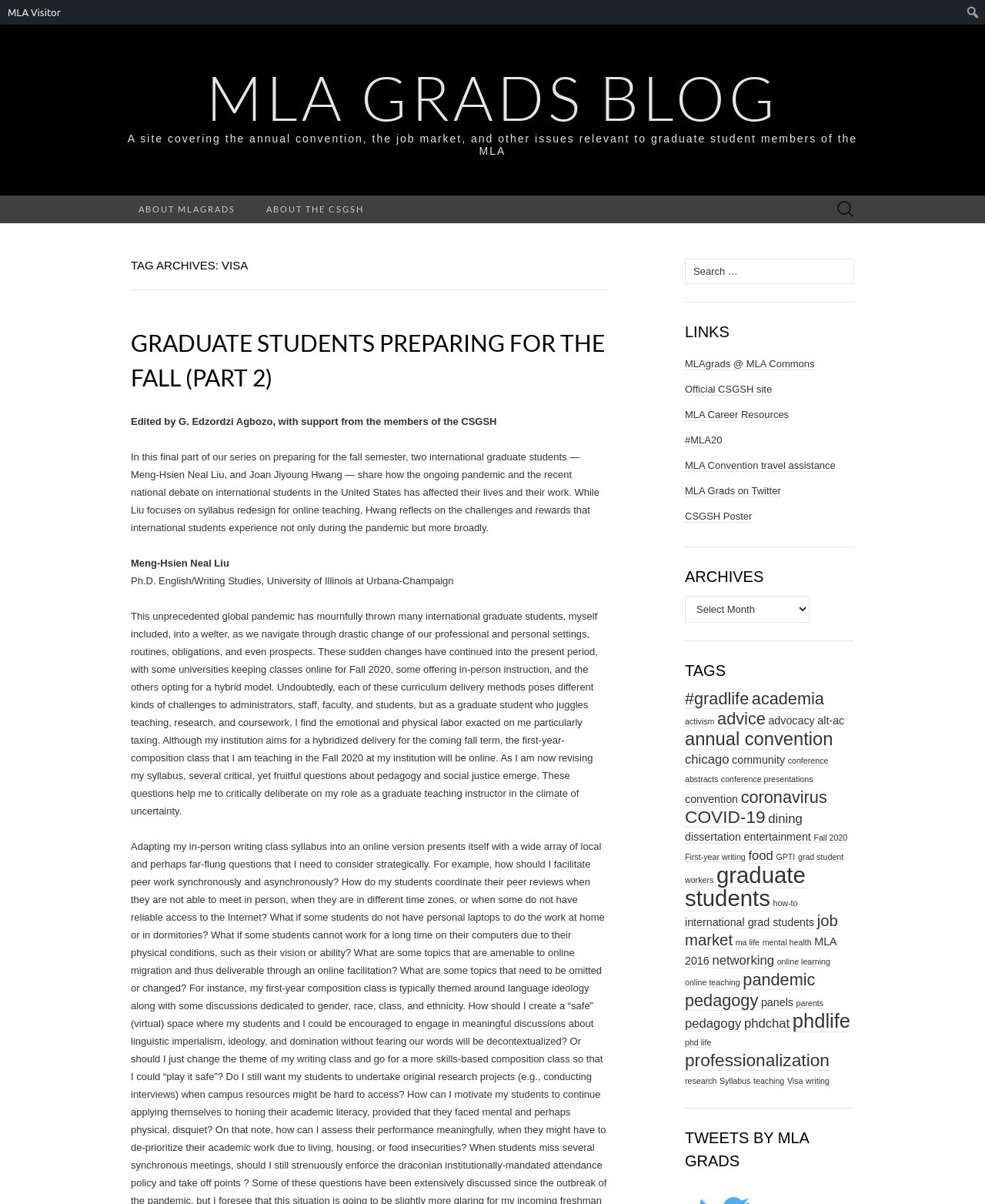What is the main title displayed on this webpage?

TAG ARCHIVES: VISA